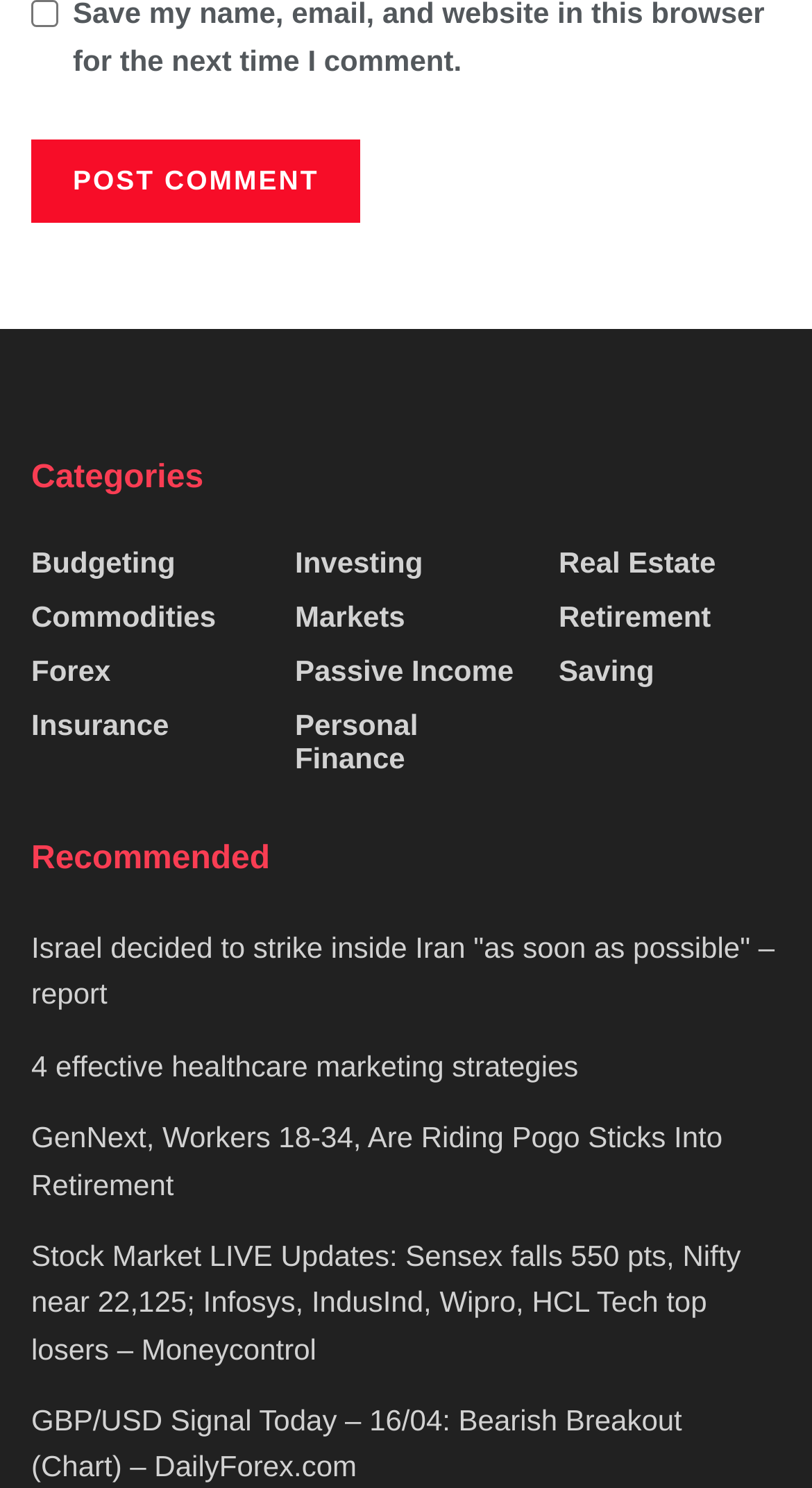Analyze the image and provide a detailed answer to the question: How many links are under the 'Categories' heading?

I found the heading element with the text 'Categories' and its bounding box coordinates [0.038, 0.307, 0.962, 0.338]. Then, I counted the number of link elements that are siblings of the 'Categories' heading, and there are 9 links.